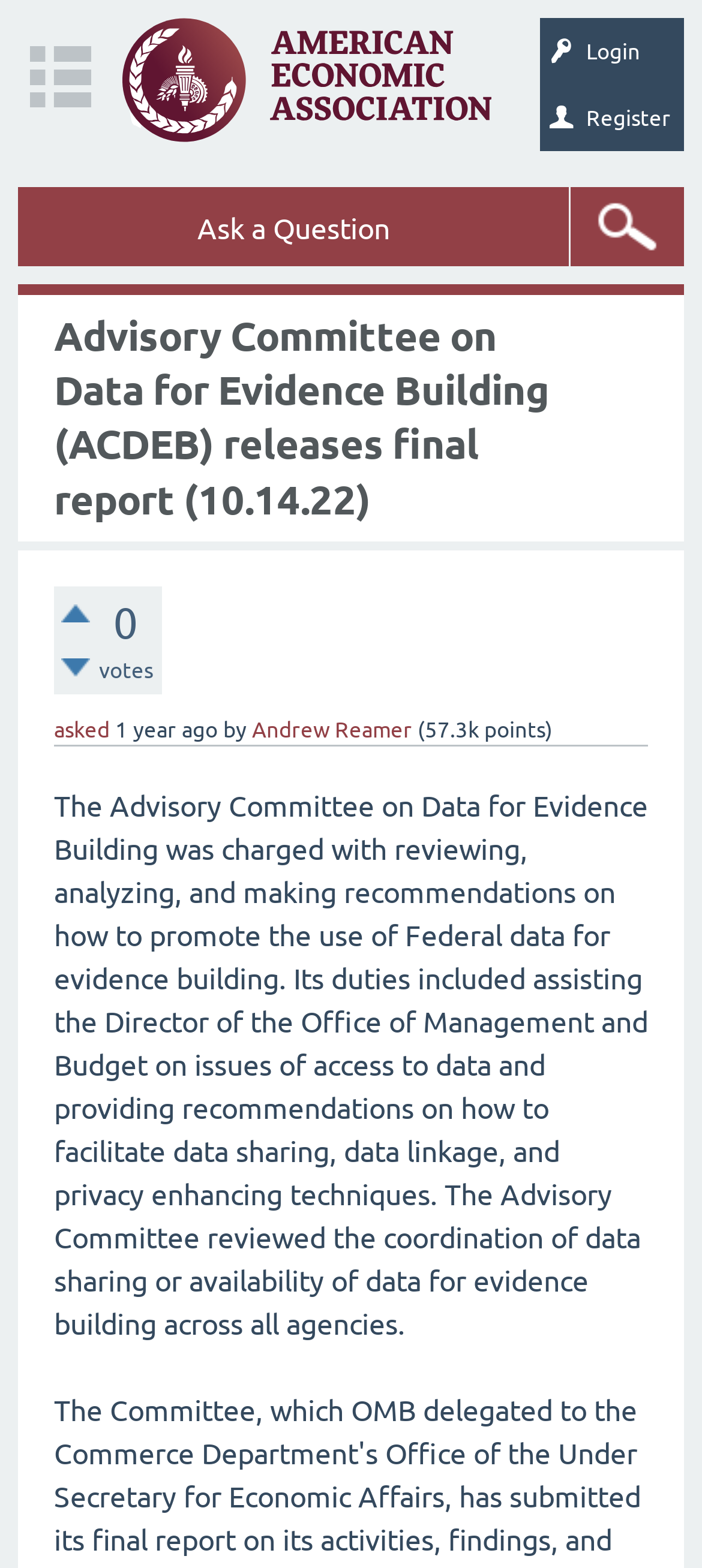Generate an in-depth caption that captures all aspects of the webpage.

The webpage is about the Advisory Committee on Data for Evidence Building (ACDEB) releasing its final report. At the top right corner, there are two links, "Login" and "Register", next to each other. Below them, on the left side, there is a link to "Economics Forum" accompanied by an image. 

On the top left side, there is a link to "Ask a Question". The main heading, "Advisory Committee on Data for Evidence Building (ACDEB) releases final report (10.14.22)", is located in the middle of the page, with a link to the report below it. 

To the right of the heading, there are two buttons, "+" and "-", positioned vertically. Below these buttons, there is a section with text "votes" and a link "asked", followed by a timestamp "2022-10-23T02:26:14+0000" and the text "1 year ago". 

The section also includes the name "Andrew Reamer" with a link, and some text describing points. Below this section, there is a long paragraph summarizing the duties of the Advisory Committee, including reviewing and making recommendations on how to promote the use of Federal data for evidence building.